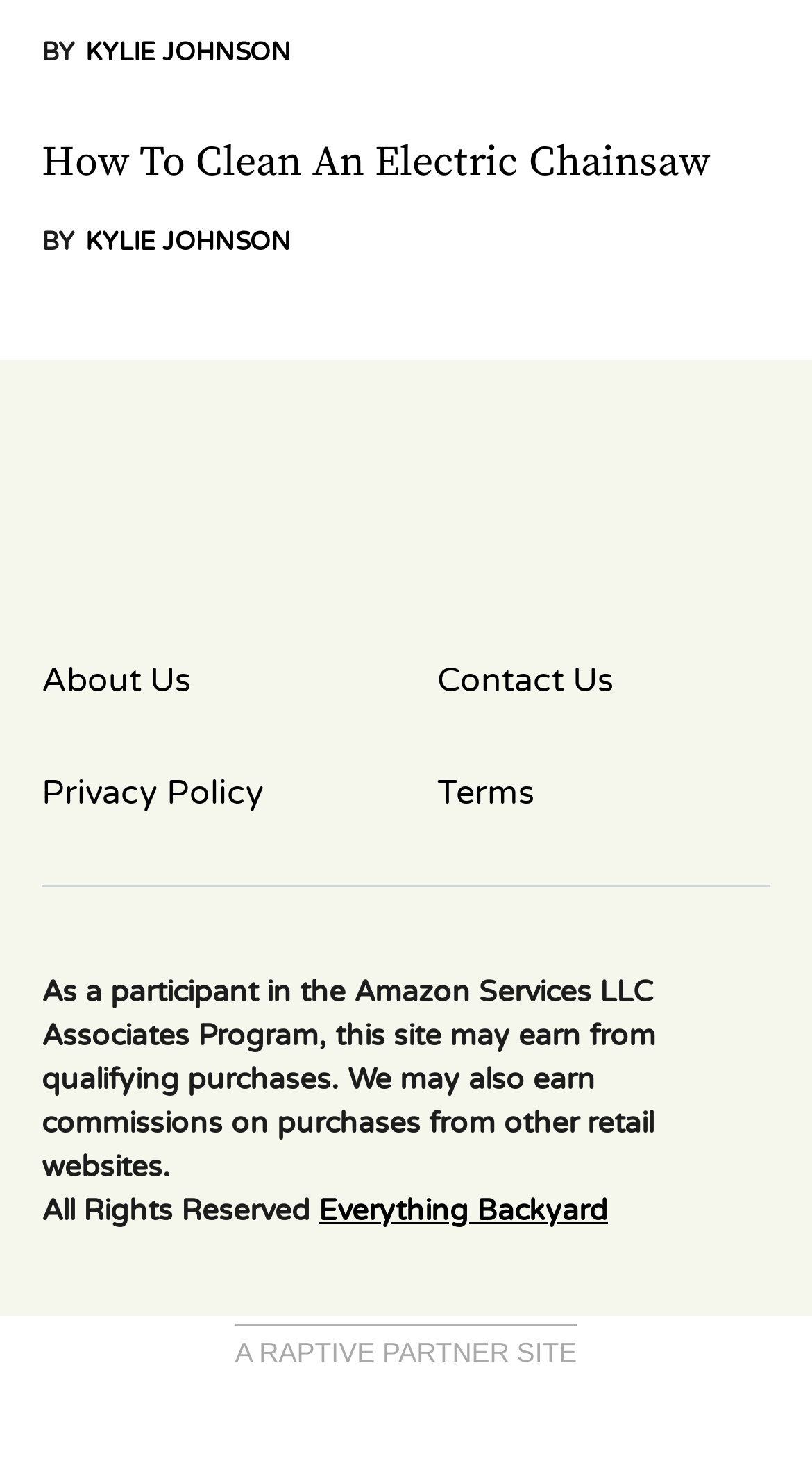Determine the bounding box coordinates (top-left x, top-left y, bottom-right x, bottom-right y) of the UI element described in the following text: byKylie Johnson

[0.051, 0.022, 0.359, 0.048]